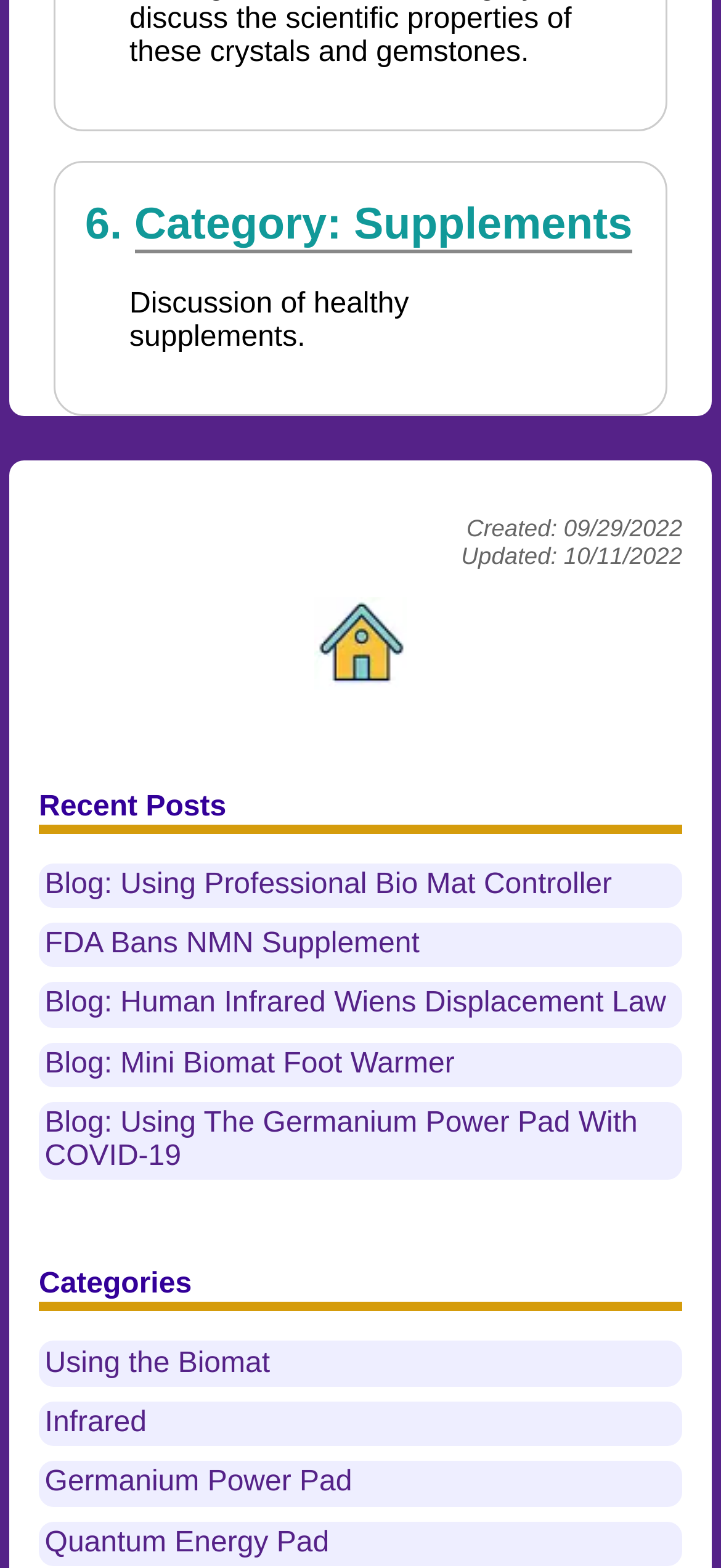Point out the bounding box coordinates of the section to click in order to follow this instruction: "Click on Category: Supplements".

[0.186, 0.127, 0.877, 0.162]